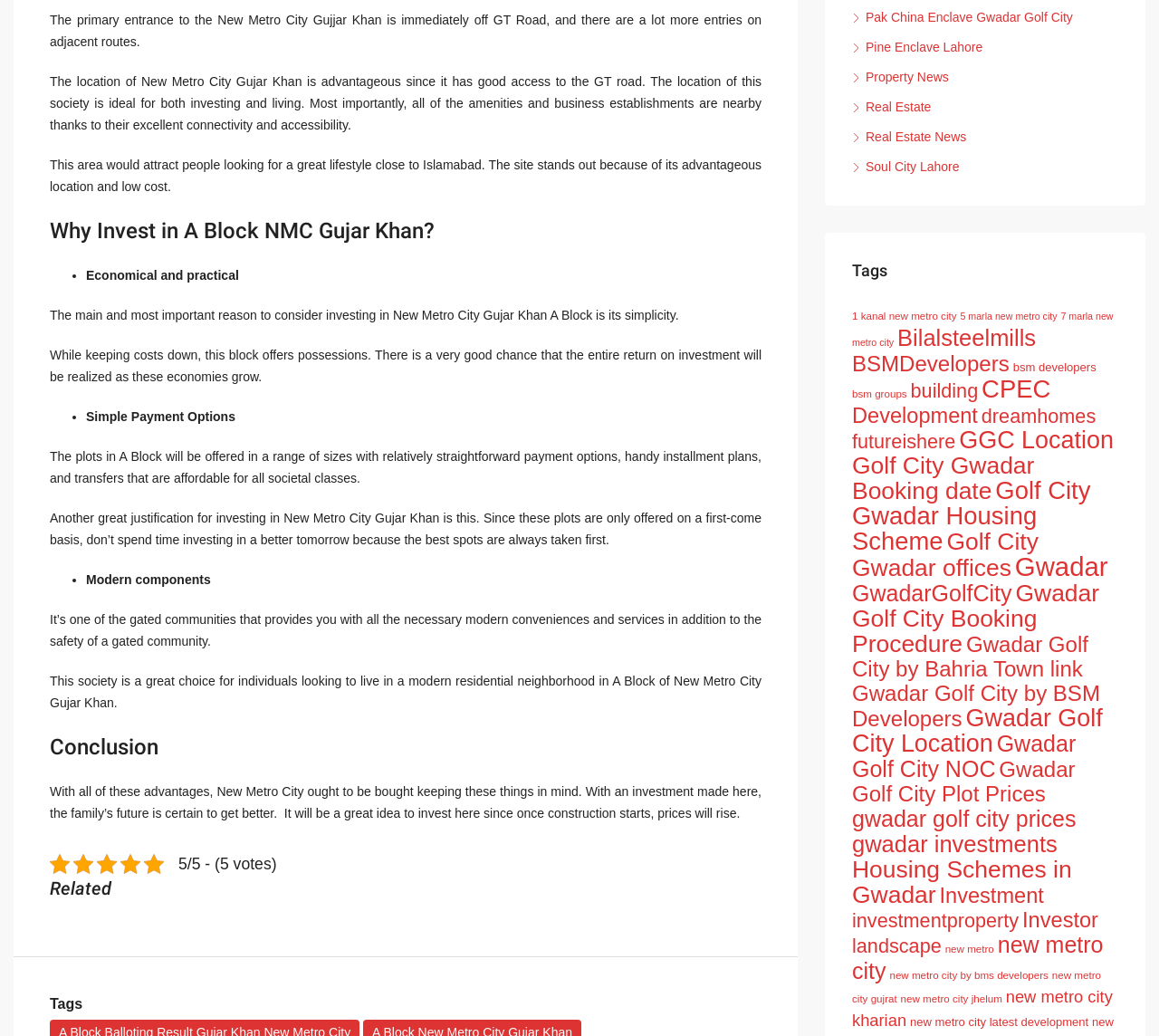Determine the bounding box coordinates for the area you should click to complete the following instruction: "Click on 'Gwadar'".

[0.876, 0.532, 0.956, 0.561]